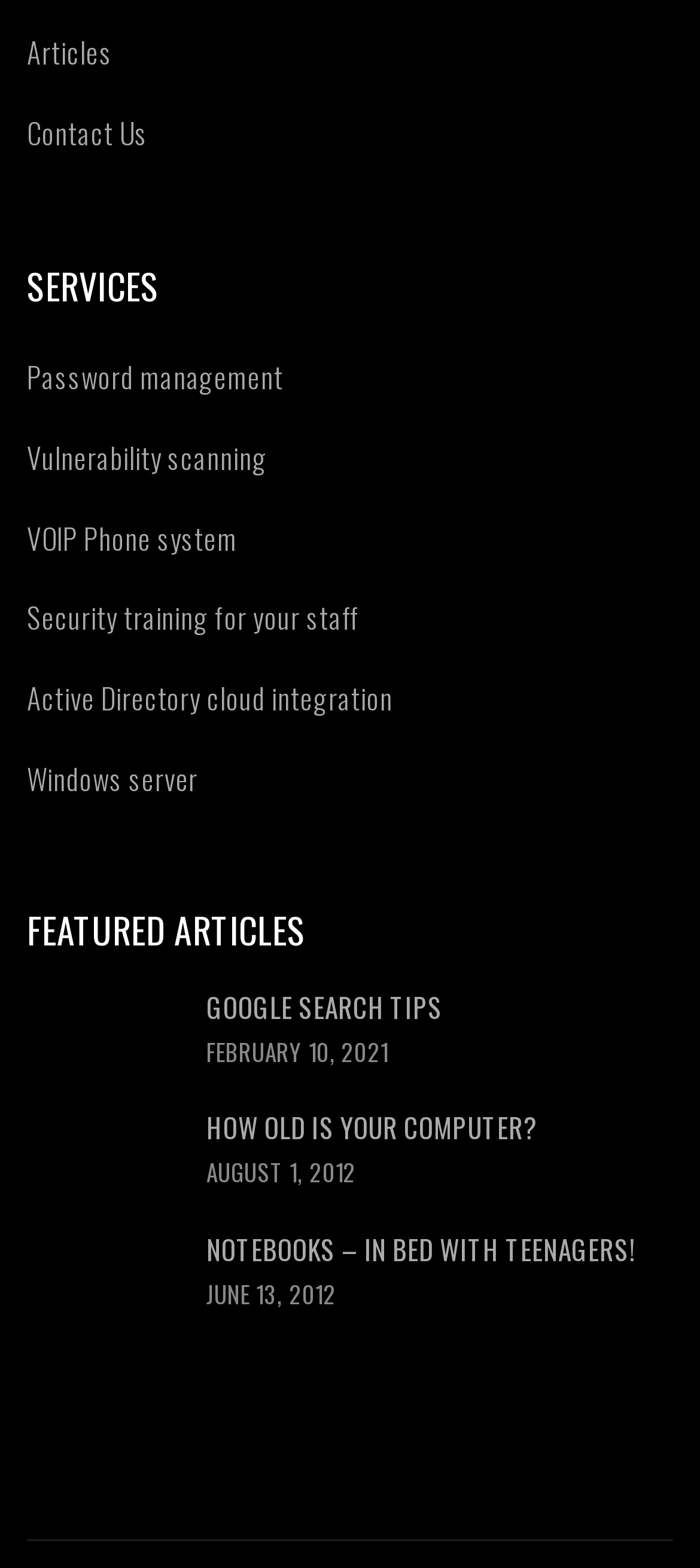Determine the coordinates of the bounding box for the clickable area needed to execute this instruction: "Check out HOW OLD IS YOUR COMPUTER?".

[0.295, 0.706, 0.769, 0.731]